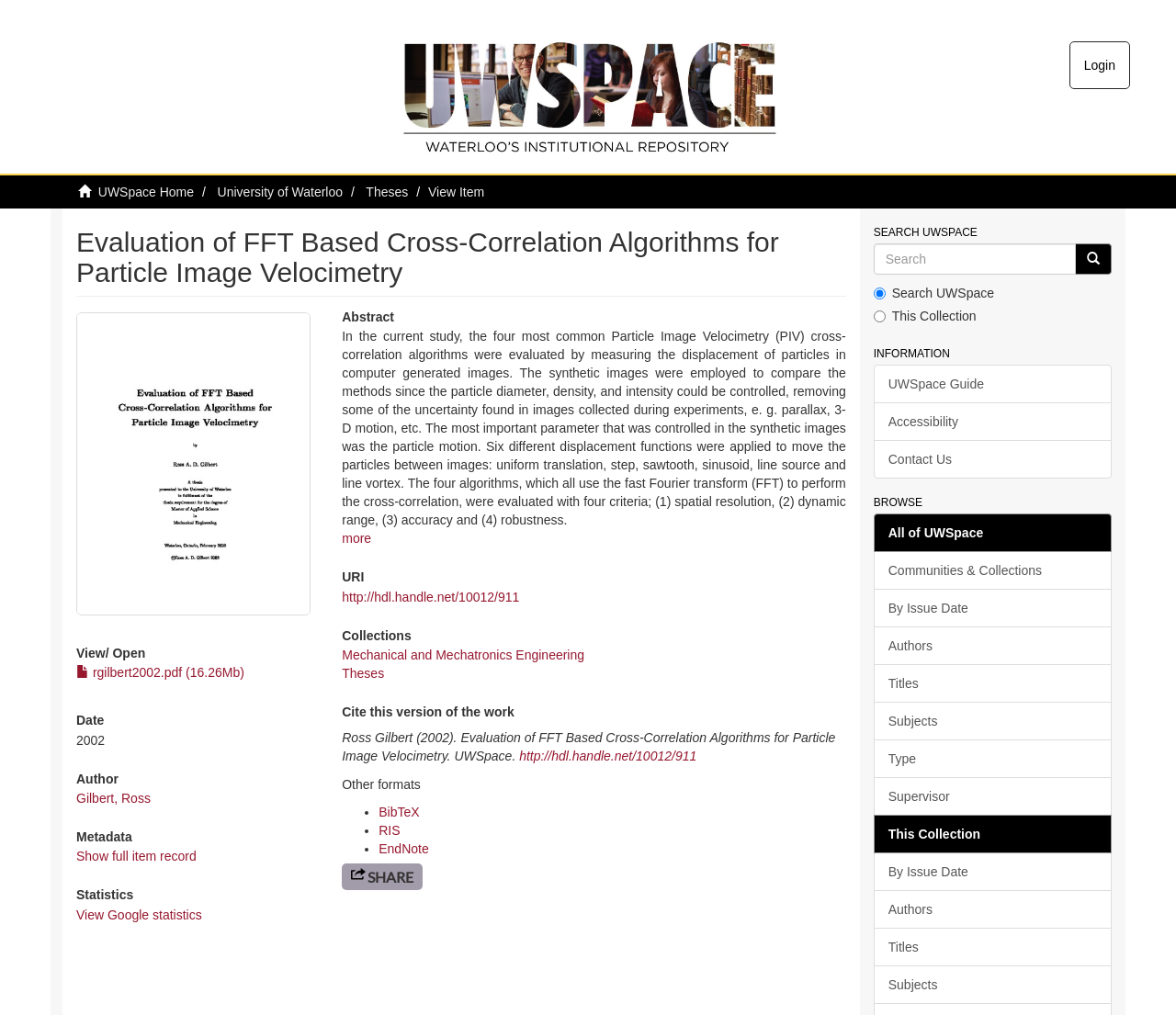Please specify the bounding box coordinates of the element that should be clicked to execute the given instruction: 'View Google statistics'. Ensure the coordinates are four float numbers between 0 and 1, expressed as [left, top, right, bottom].

[0.065, 0.894, 0.172, 0.908]